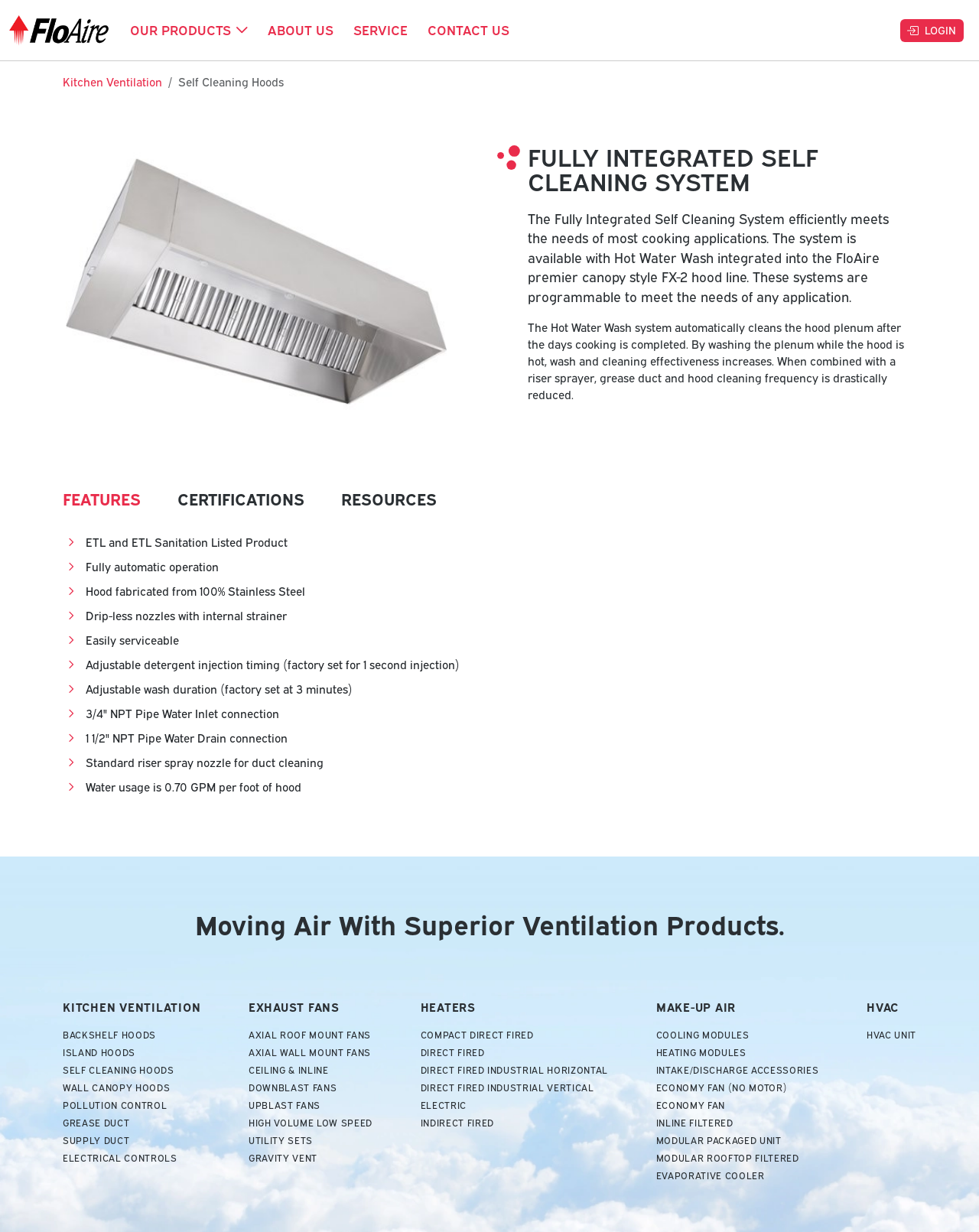Give a full account of the webpage's elements and their arrangement.

The webpage is about FloAire, a company that specializes in self-cleaning ventilation systems. At the top of the page, there is a navigation bar with links to "OUR PRODUCTS", "ABOUT US", "SERVICE", and "CONTACT US". On the right side of the navigation bar, there is a "LOGIN" button with an accompanying image.

Below the navigation bar, there is a breadcrumb navigation section that indicates the current page is about "Kitchen Ventilation" and "Self Cleaning Hoods". 

The main content of the page is divided into sections. The first section has a heading that reads "FULLY INTEGRATED SELF CLEANING SYSTEM" and provides a description of the system. There are two paragraphs of text that explain the benefits and features of the system.

Below this section, there are two links for navigating to the previous and next pages. 

The next section has a tab list with three tabs: "FEATURES", "CERTIFICATIONS", and "RESOURCES". The "FEATURES" tab is selected by default and displays a list of features of the self-cleaning system, including its ETL and ETL Sanitation Listed Product status, fully automatic operation, and adjustable detergent injection timing.

Further down the page, there are three sections with headings "Moving Air With Superior Ventilation Products.", "KITCHEN VENTILATION", and "EXHAUST FANS". These sections contain links to various products and categories, including backsplash hoods, island hoods, self-cleaning hoods, wall canopy hoods, pollution control, grease duct, supply duct, electrical controls, axial roof mount fans, axial wall mount fans, and more.

The page also has sections for "HEATERS", "MAKE-UP AIR", and "HVAC", each with their own set of links to related products and categories.